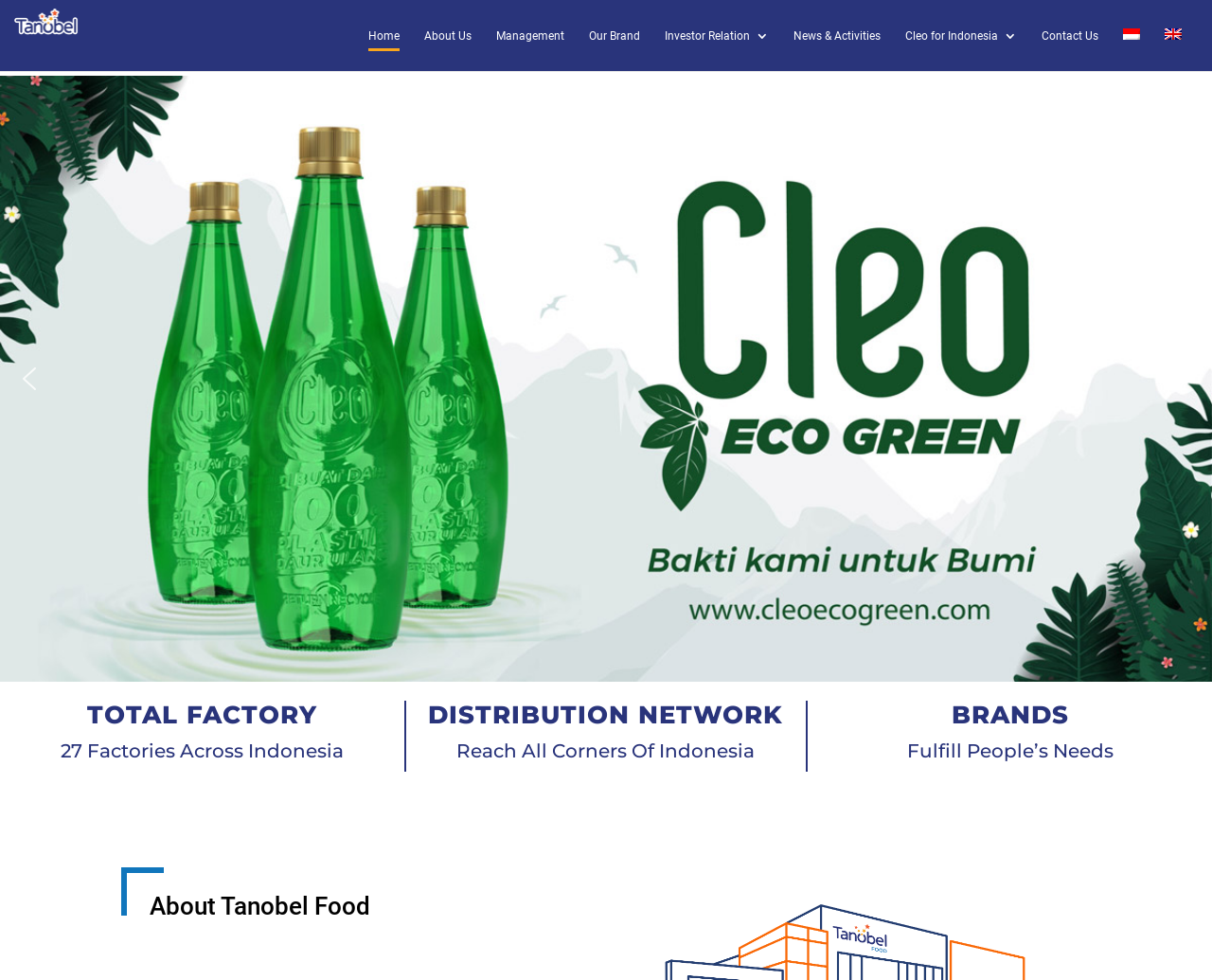Construct a thorough caption encompassing all aspects of the webpage.

The webpage is the official website of Tanobel, a company that appears to be involved in food production and distribution. At the top left corner, there is a logo of Tanobel, which is an image accompanied by a link with the same name. 

Below the logo, there is a navigation menu that spans across the top of the page, containing links to various sections of the website, including Home, About Us, Management, Our Brand, Investor Relation, News & Activities, Cleo for Indonesia, and Contact Us. The menu items are evenly spaced and aligned horizontally. 

To the right of the navigation menu, there are two language options, Indonesian and English, each represented by a flag icon and a link. 

The main content of the webpage is divided into two sections. The top section is a slider that occupies the full width of the page, with a note that suggests it may be a rotating banner. The slider contains a static text "SLIDER TANOBEL-03" and navigation buttons to move to the previous or next slide, represented by arrow icons.

Below the slider, there are four headings that describe the company's capabilities and values. The headings are arranged in two columns, with the left column describing the company's production and distribution capabilities, and the right column describing its brand and mission. The headings are in a large font size and are spaced evenly apart.

At the bottom of the page, there is a section that appears to be an introduction to Tanobel Food, with a heading "About Tanobel Food" and possibly some text or images below it, although the exact content is not specified.